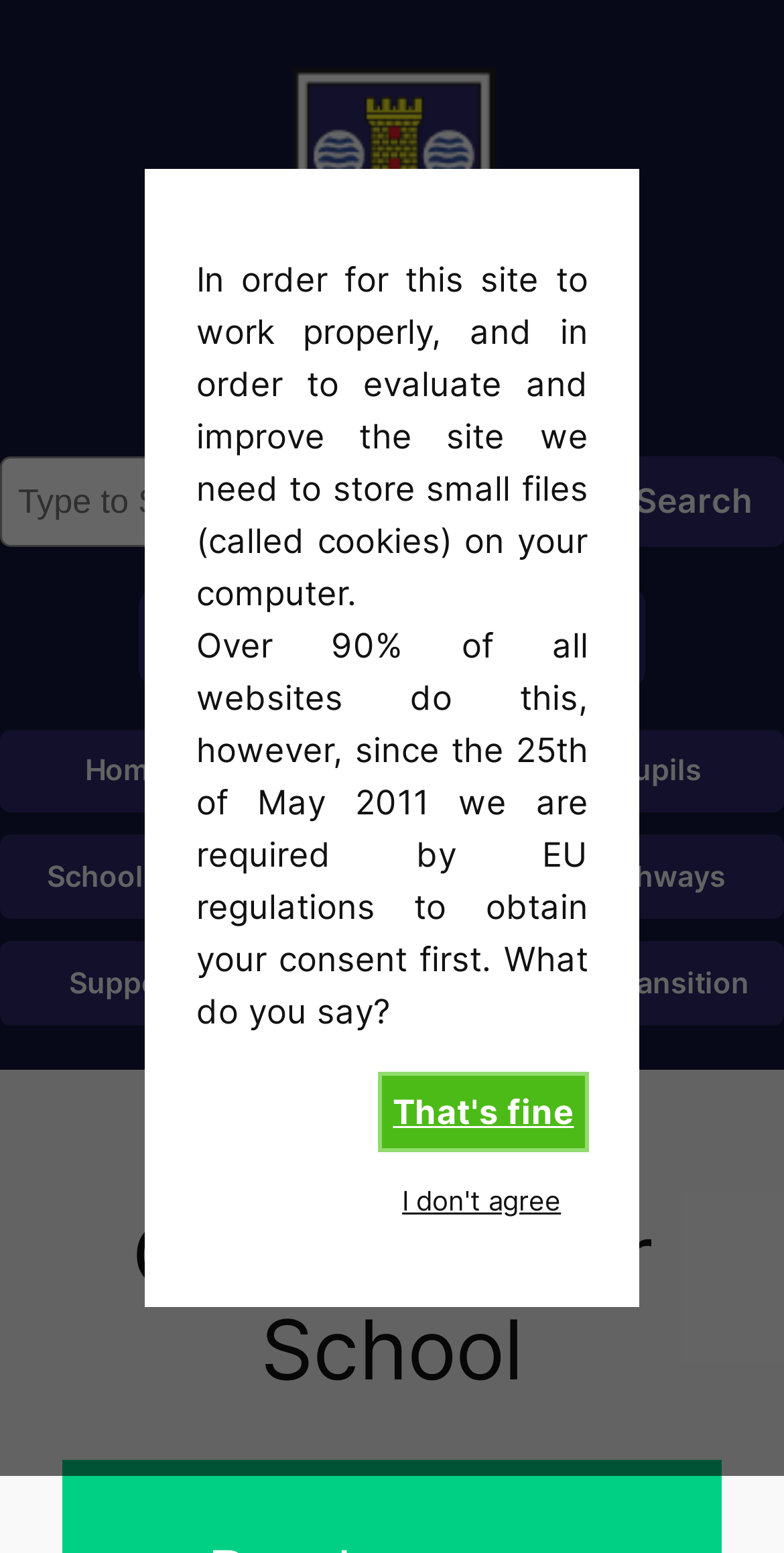Please identify the bounding box coordinates of the area that needs to be clicked to fulfill the following instruction: "view school info."

[0.0, 0.538, 0.32, 0.592]